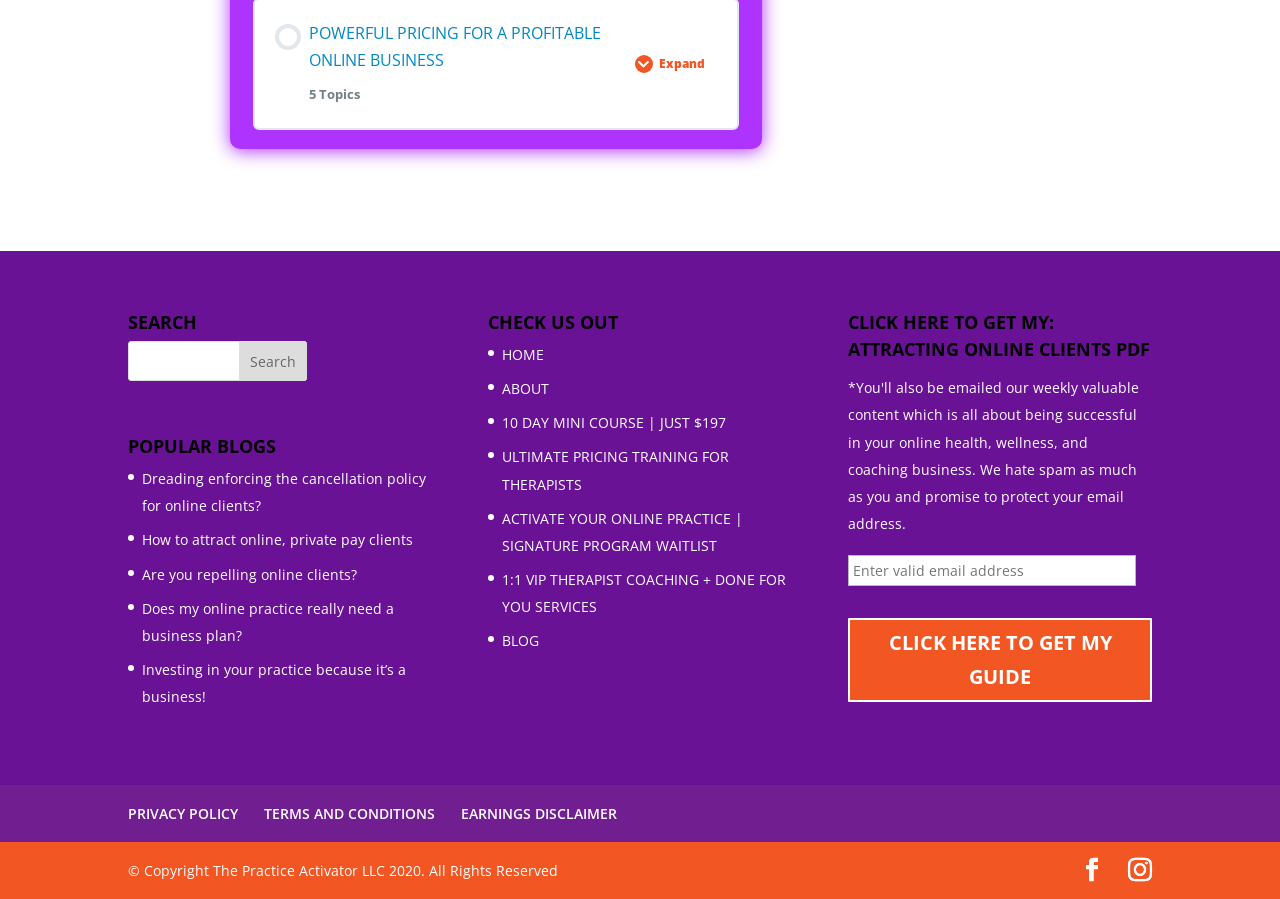Identify the bounding box coordinates of the clickable region to carry out the given instruction: "contact us".

None